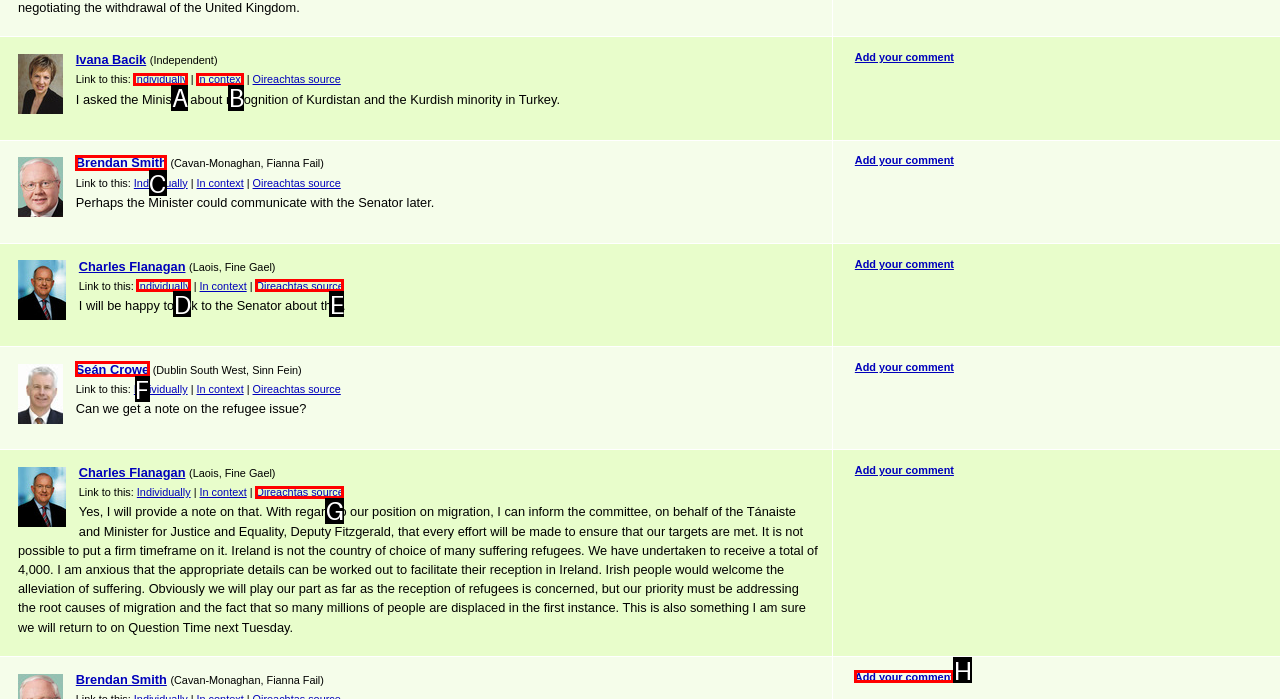Tell me which UI element to click to fulfill the given task: View Brendan Smith's profile. Respond with the letter of the correct option directly.

C